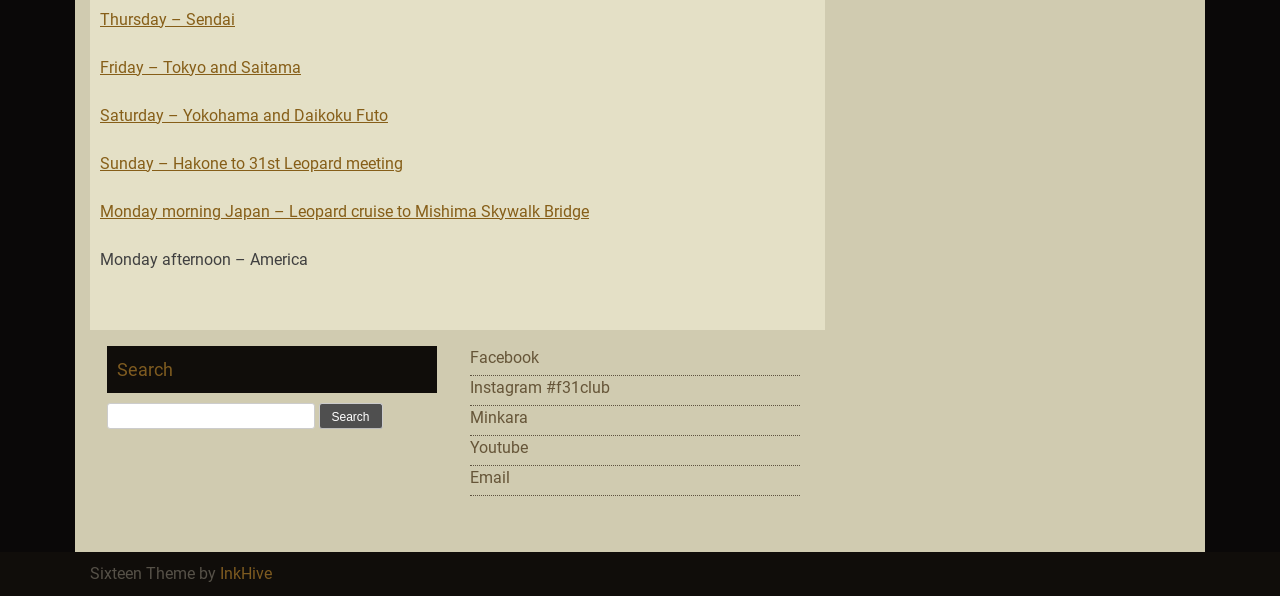Determine the bounding box of the UI element mentioned here: "Sign up for our Newsletter". The coordinates must be in the format [left, top, right, bottom] with values ranging from 0 to 1.

None